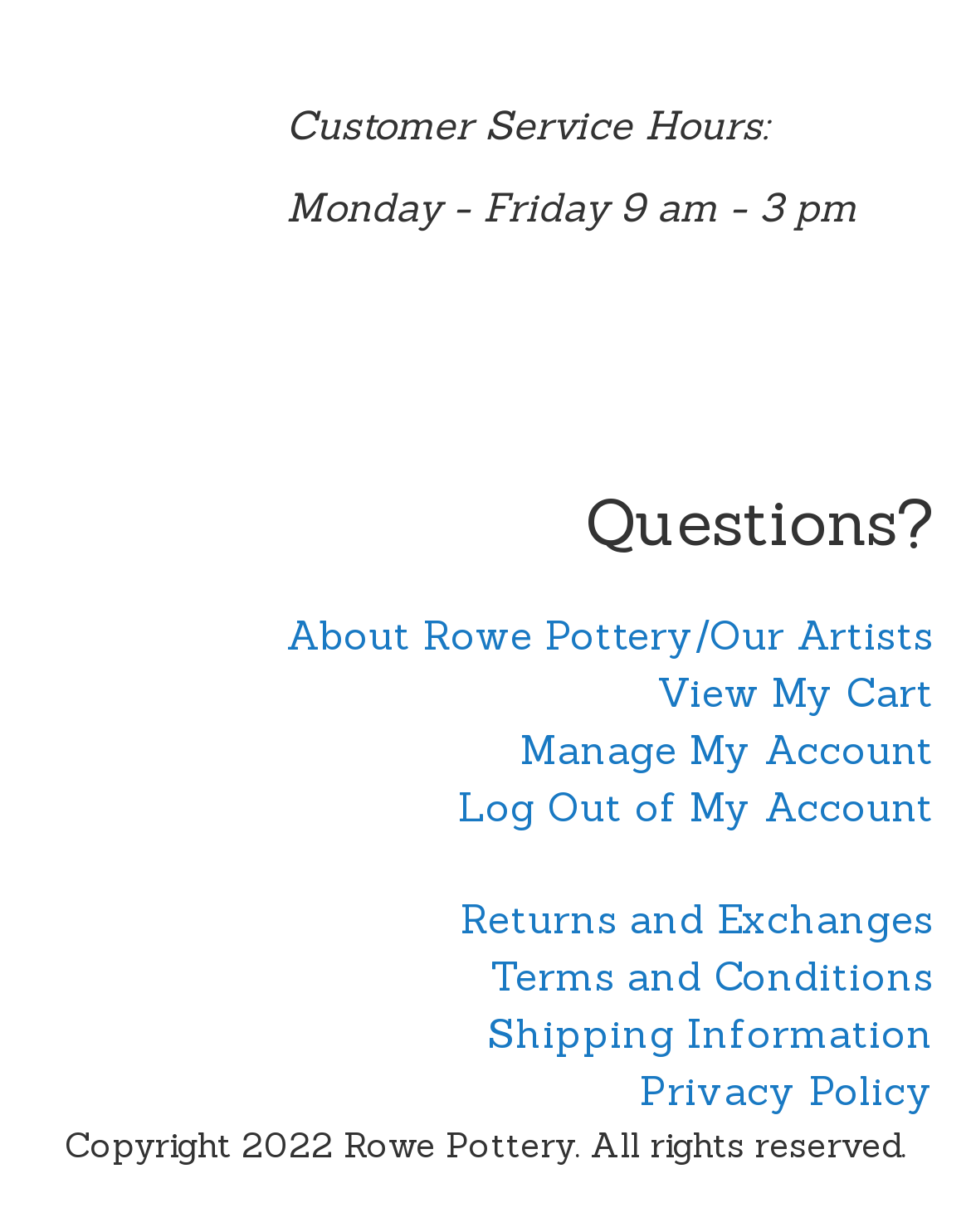Can you find the bounding box coordinates of the area I should click to execute the following instruction: "Go to June 2022"?

None